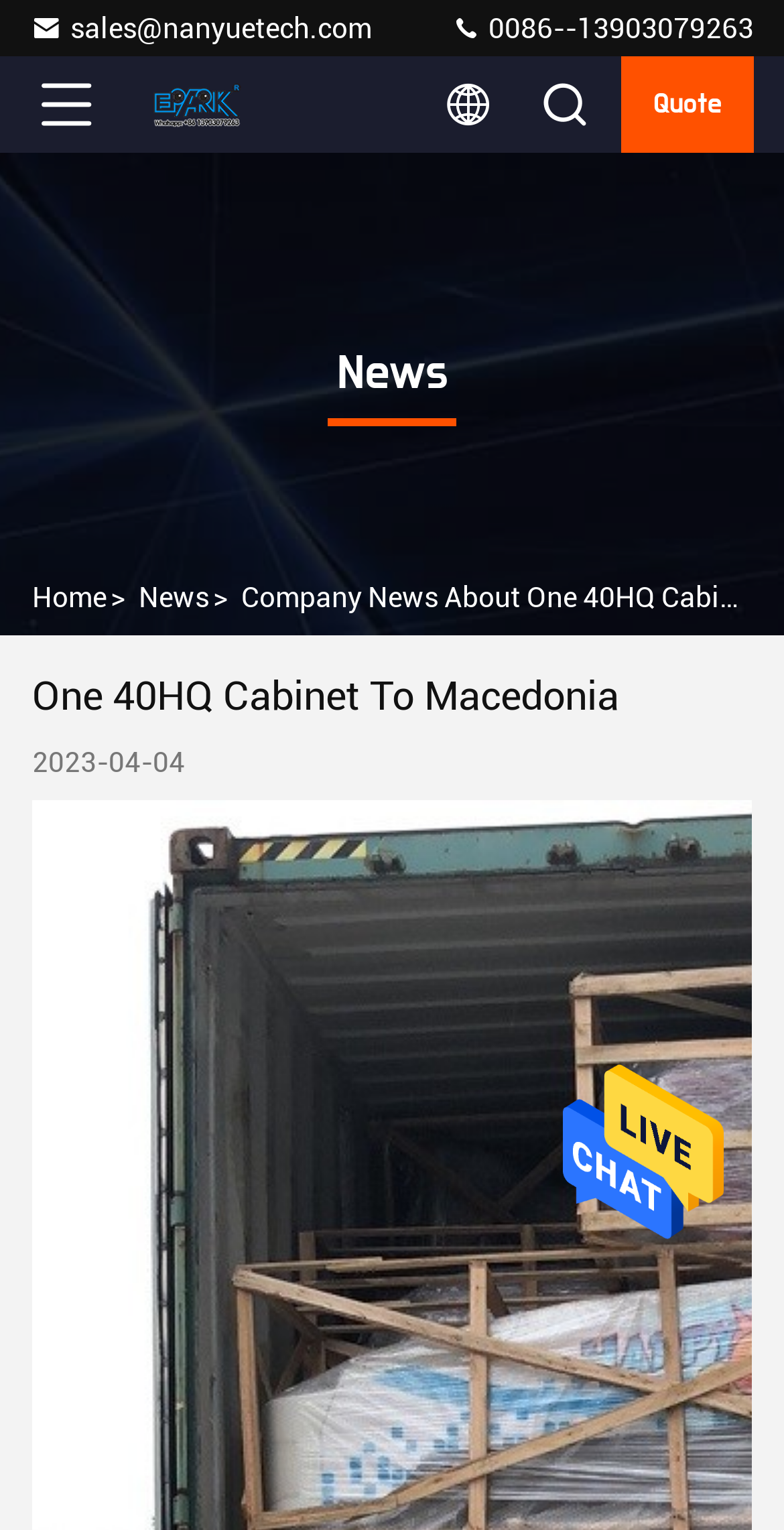Answer the question below with a single word or a brief phrase: 
What is the date of the news?

2023-04-04